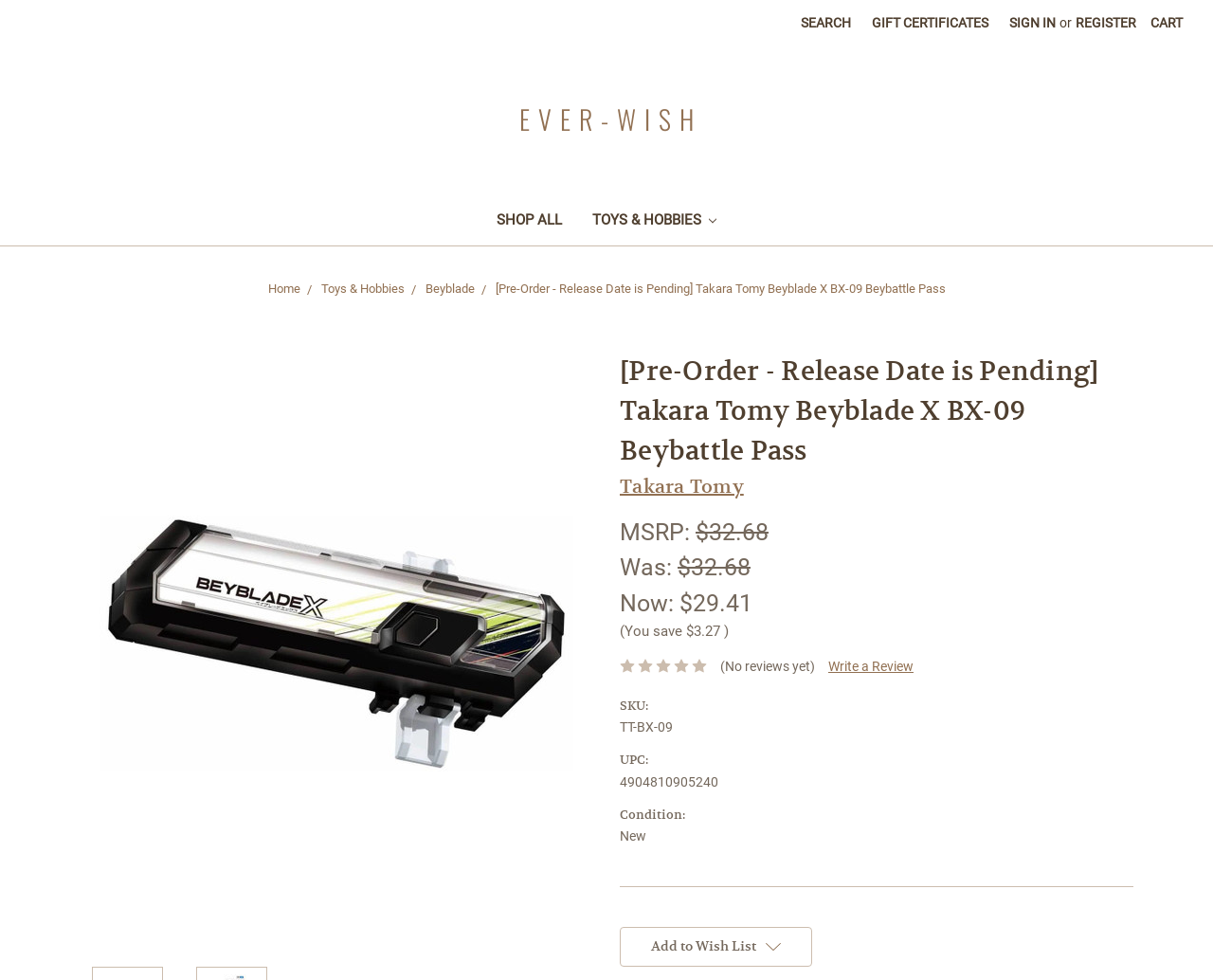Please give a one-word or short phrase response to the following question: 
What is the manufacturer of the Beyblade X BX-09 Beybattle Pass?

Takara Tomy